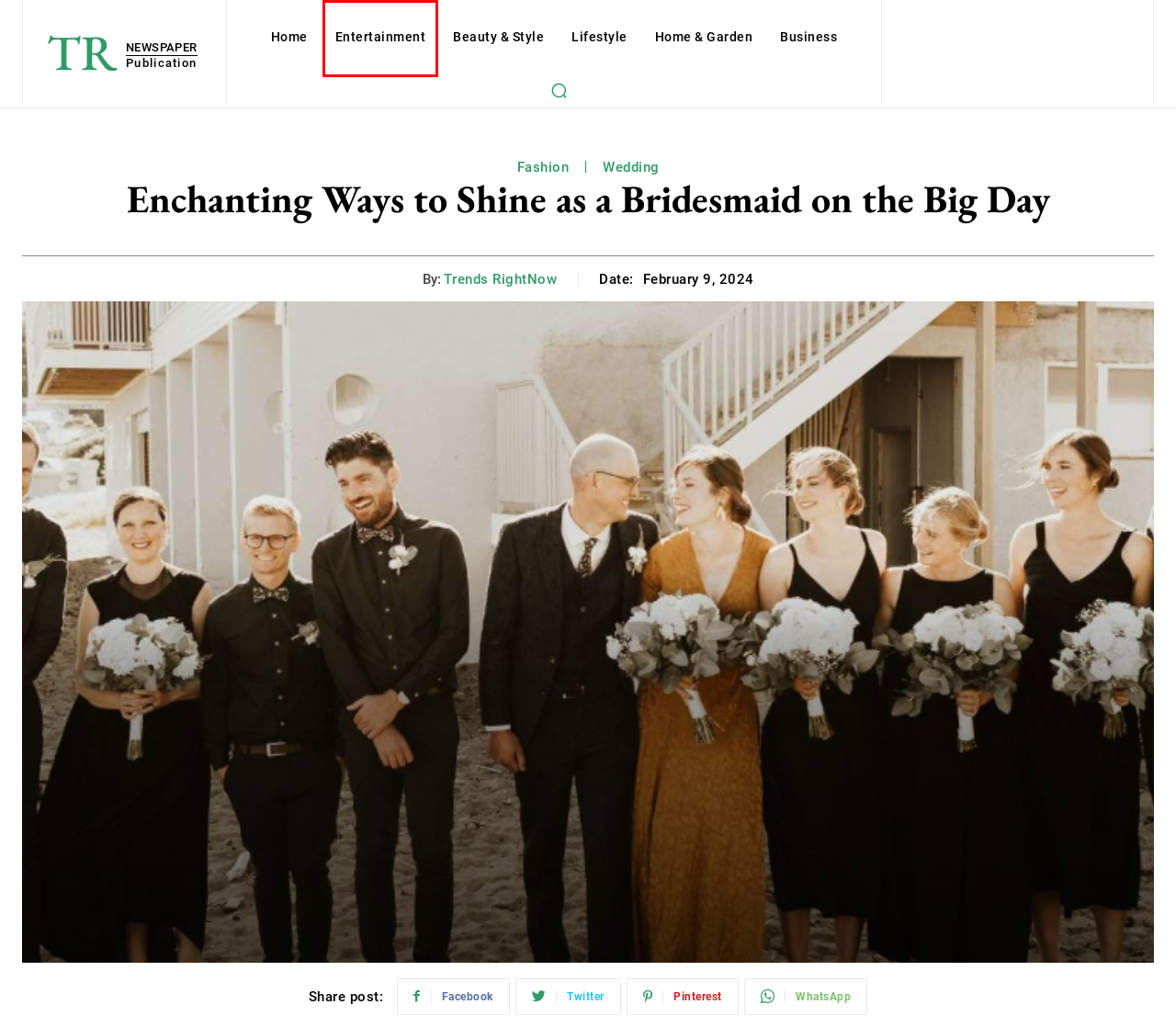Look at the screenshot of a webpage that includes a red bounding box around a UI element. Select the most appropriate webpage description that matches the page seen after clicking the highlighted element. Here are the candidates:
A. Wedding - Trends Right Now
B. Entertainment - Trends Right Now
C. Lifestyle - Trends Right Now
D. Home & Garden - Trends Right Now
E. Fashion - Trends Right Now
F. Business - Trends Right Now
G. Celebrity - Trends Right Now
H. Trends RightNow, Author at Trends Right Now

B